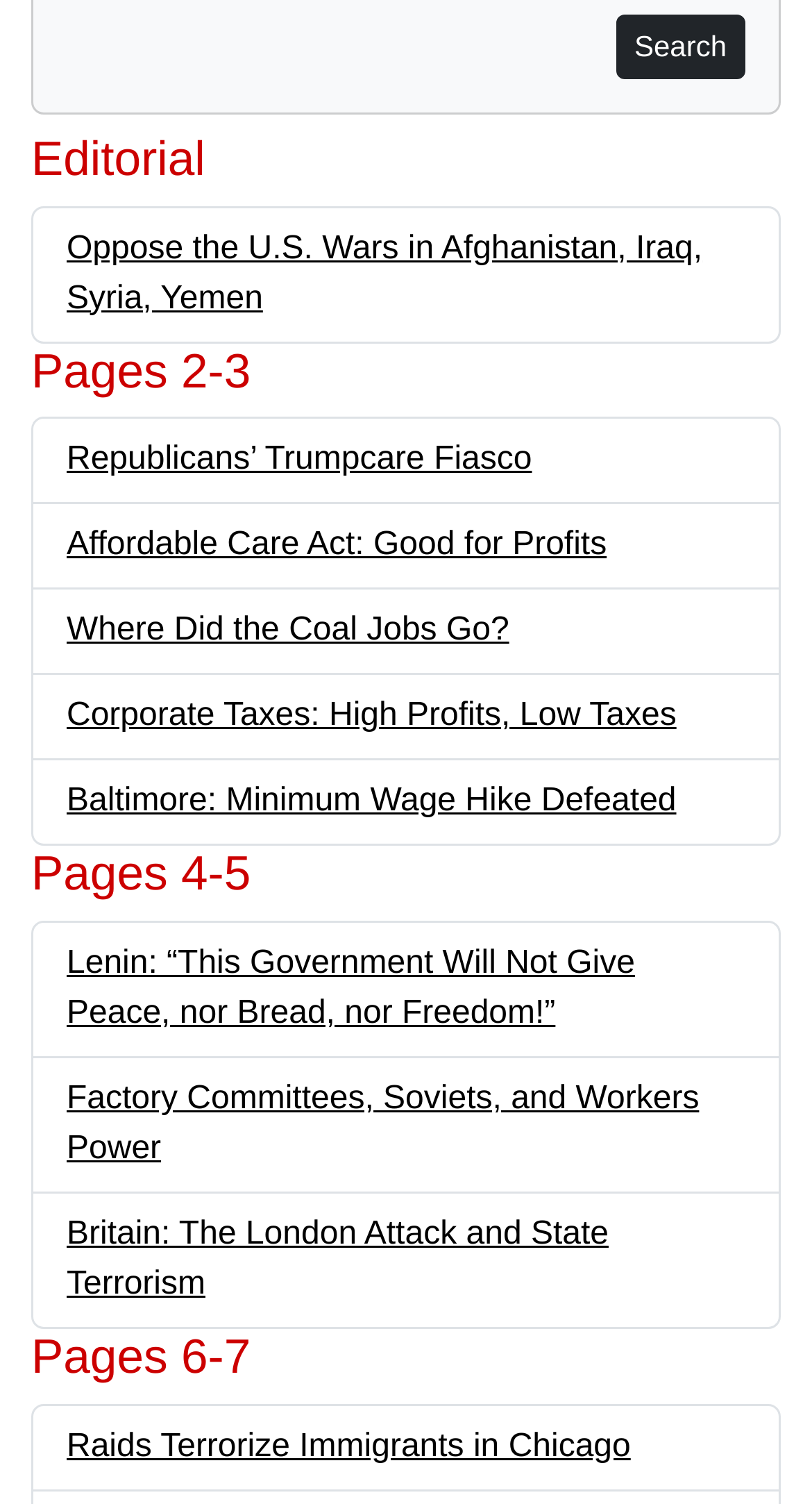What is the tone of the article 'Lenin: “This Government Will Not Give Peace, nor Bread, nor Freedom!”'?
Can you provide a detailed and comprehensive answer to the question?

The title of the article, which quotes Lenin, suggests a critical tone towards the government. The use of quotation marks and the phrase 'will not give' implies a sense of opposition or dissent, indicating that the article may be critical of the government's actions or policies.